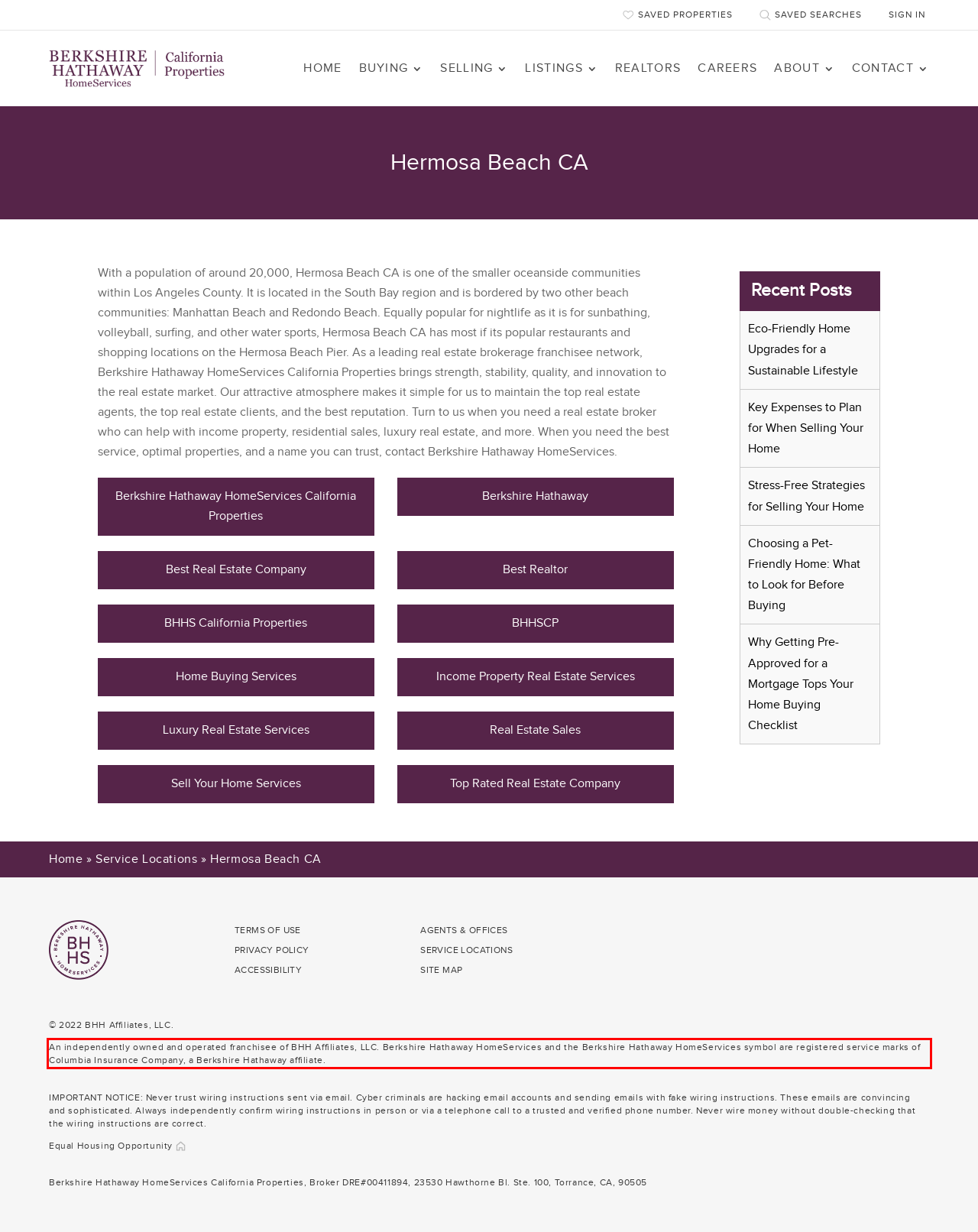There is a UI element on the webpage screenshot marked by a red bounding box. Extract and generate the text content from within this red box.

An independently owned and operated franchisee of BHH Affiliates, LLC. Berkshire Hathaway HomeServices and the Berkshire Hathaway HomeServices symbol are registered service marks of Columbia Insurance Company, a Berkshire Hathaway affiliate.